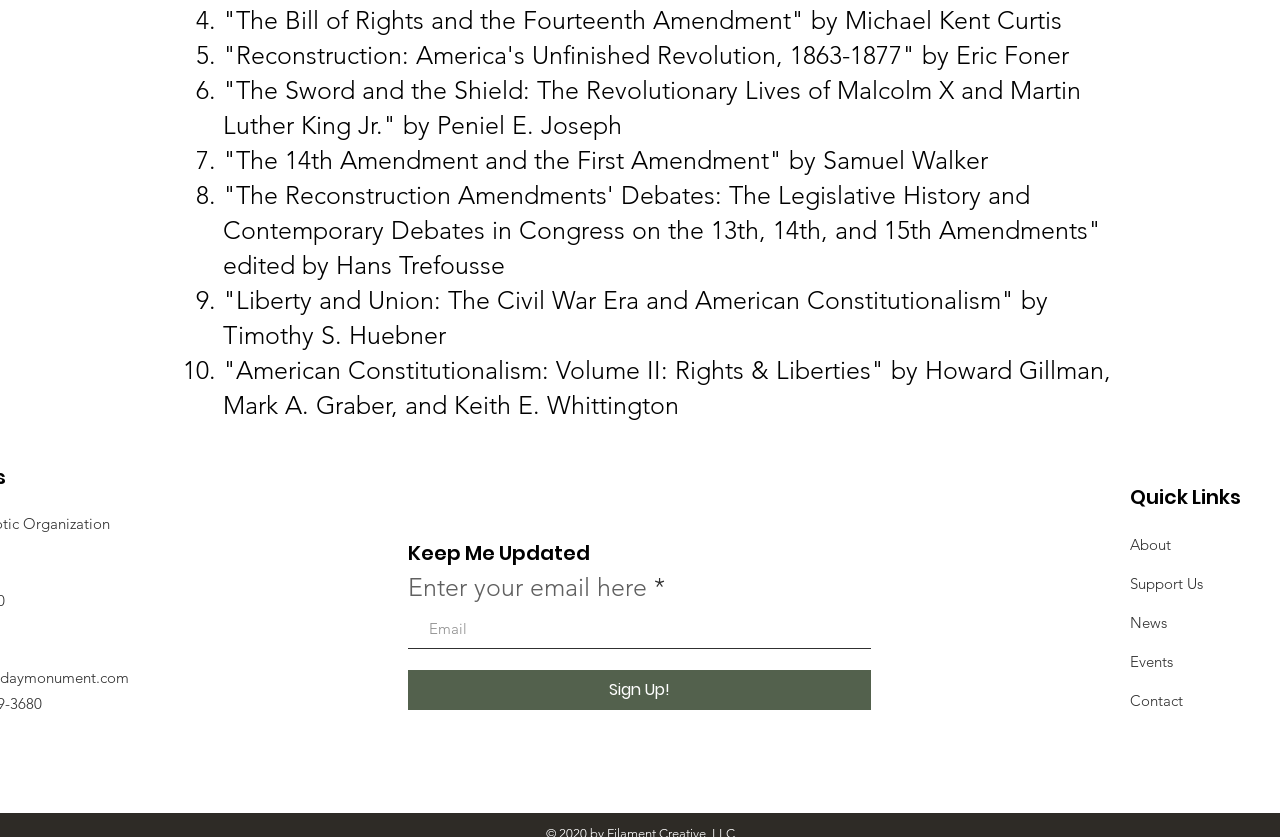What is the button below the email textbox?
Provide a short answer using one word or a brief phrase based on the image.

Sign Up!